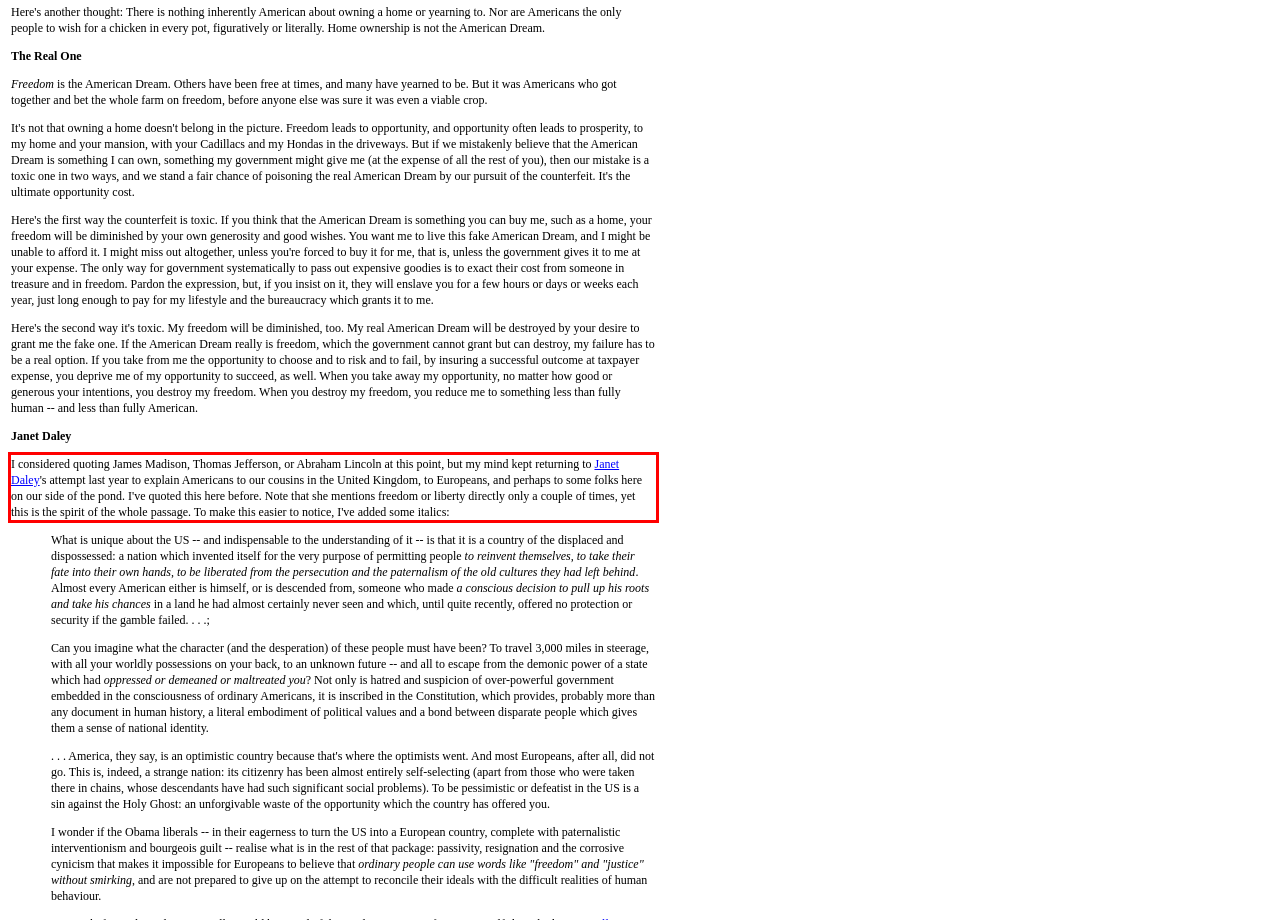Locate the red bounding box in the provided webpage screenshot and use OCR to determine the text content inside it.

I considered quoting James Madison, Thomas Jefferson, or Abraham Lincoln at this point, but my mind kept returning to Janet Daley's attempt last year to explain Americans to our cousins in the United Kingdom, to Europeans, and perhaps to some folks here on our side of the pond. I've quoted this here before. Note that she mentions freedom or liberty directly only a couple of times, yet this is the spirit of the whole passage. To make this easier to notice, I've added some italics: